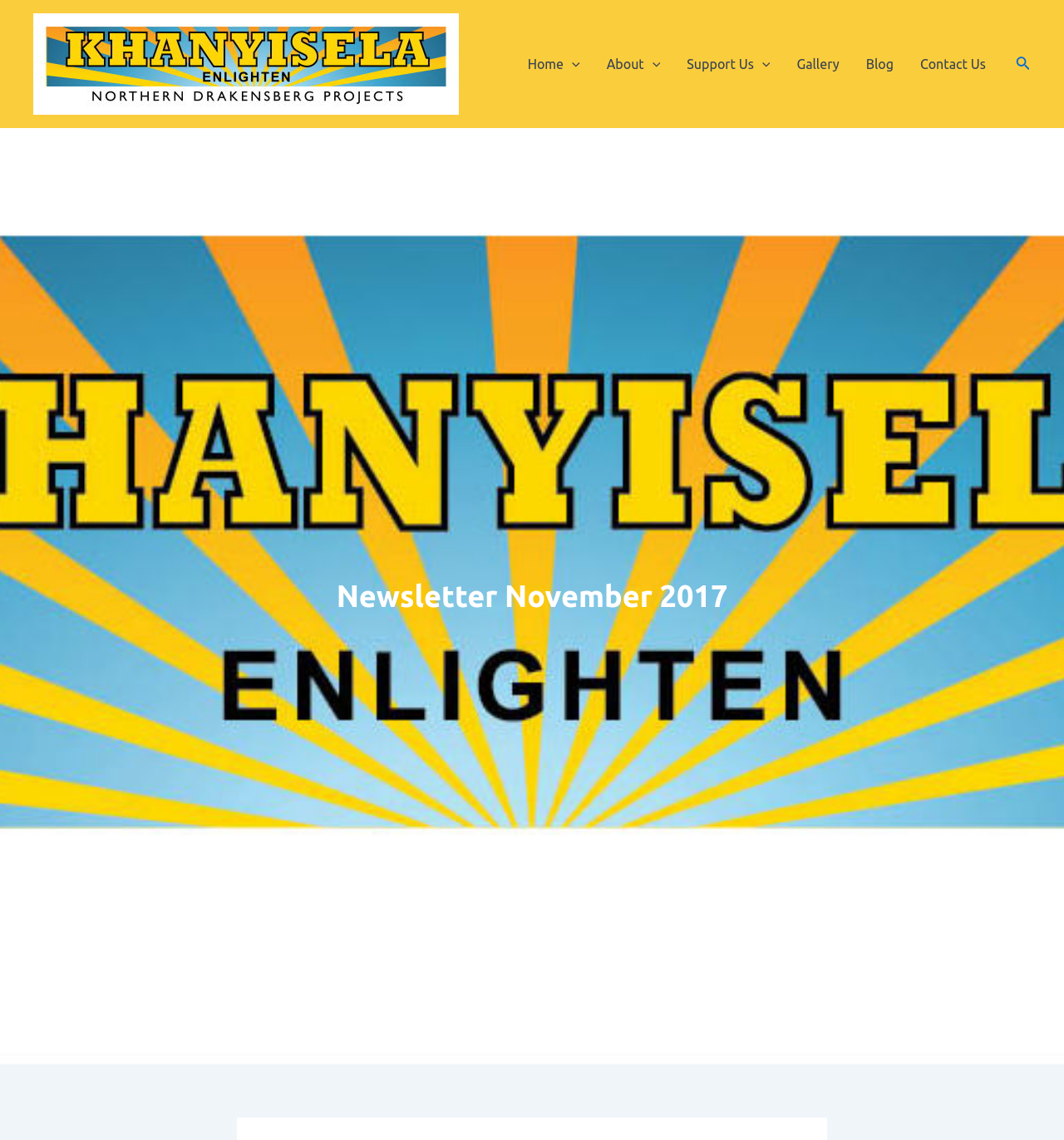What is the last link in the navigation section?
Please respond to the question with as much detail as possible.

The last link in the navigation section is 'Contact Us', which can be found at the bottom of the navigation section.